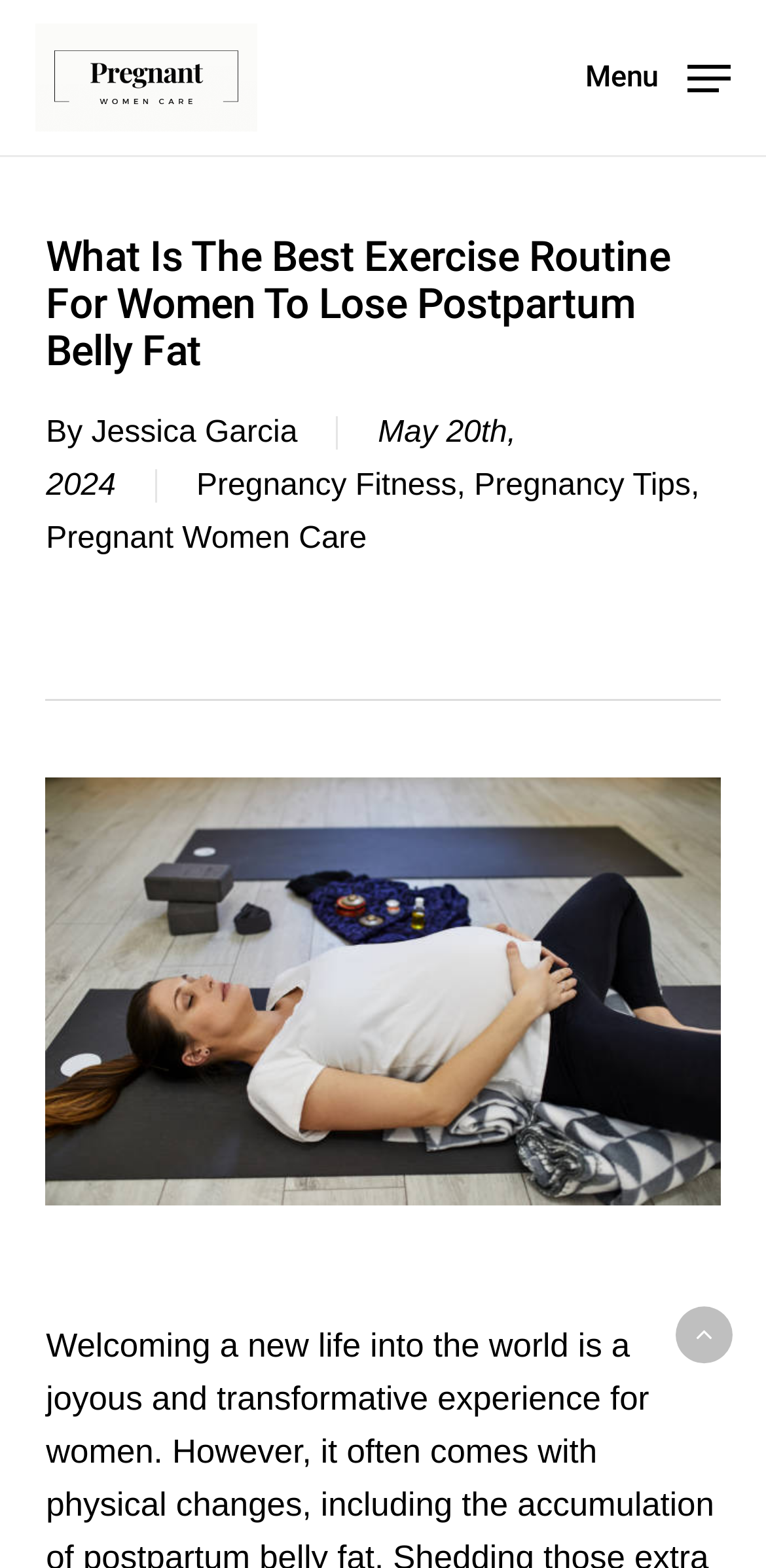Generate the text of the webpage's primary heading.

What Is The Best Exercise Routine For Women To Lose Postpartum Belly Fat